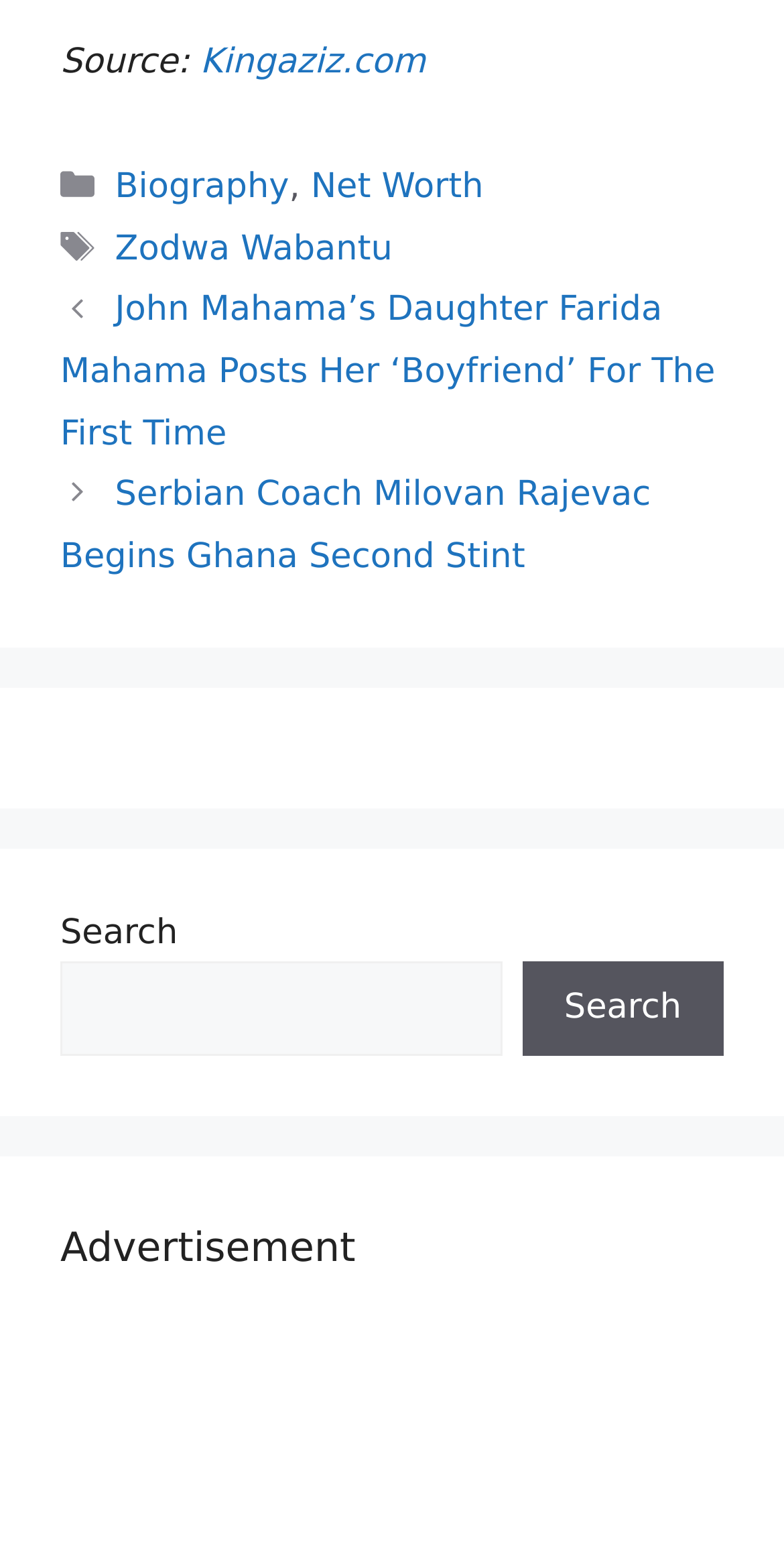How many posts are listed?
From the image, respond with a single word or phrase.

2